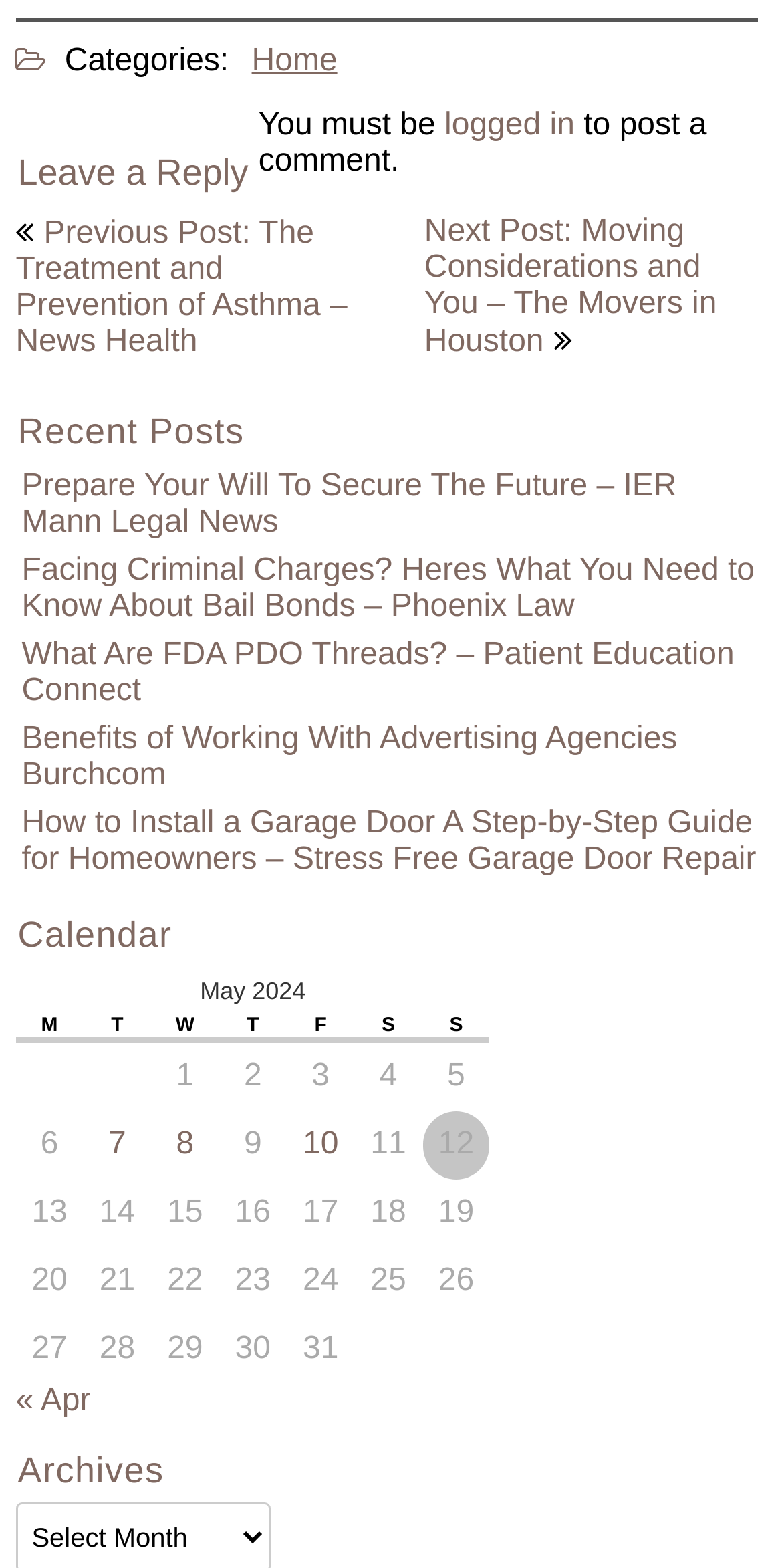Please specify the bounding box coordinates of the clickable region necessary for completing the following instruction: "Leave a reply". The coordinates must consist of four float numbers between 0 and 1, i.e., [left, top, right, bottom].

[0.02, 0.097, 0.33, 0.124]